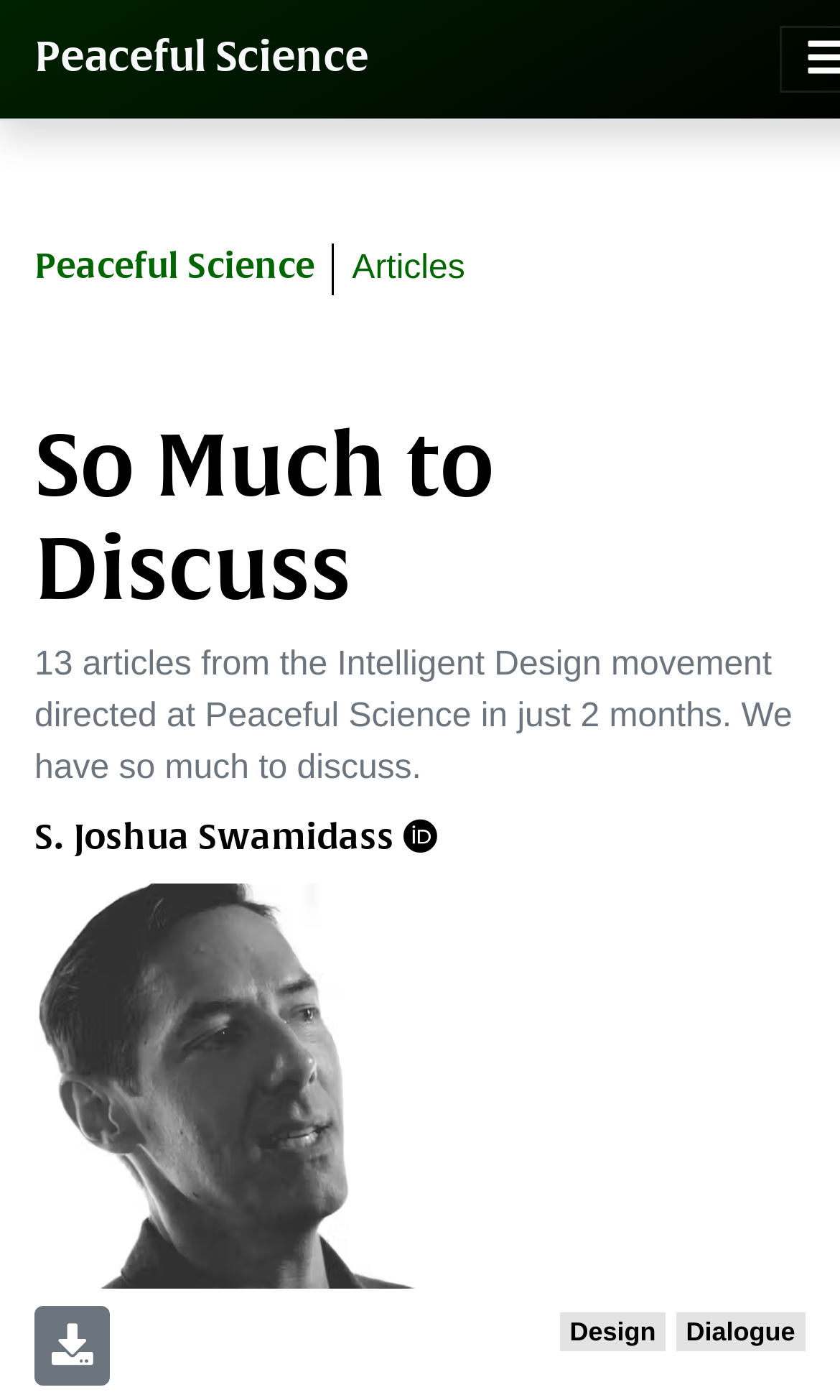What is the topic of the articles mentioned on the webpage?
Based on the image, respond with a single word or phrase.

Intelligent Design